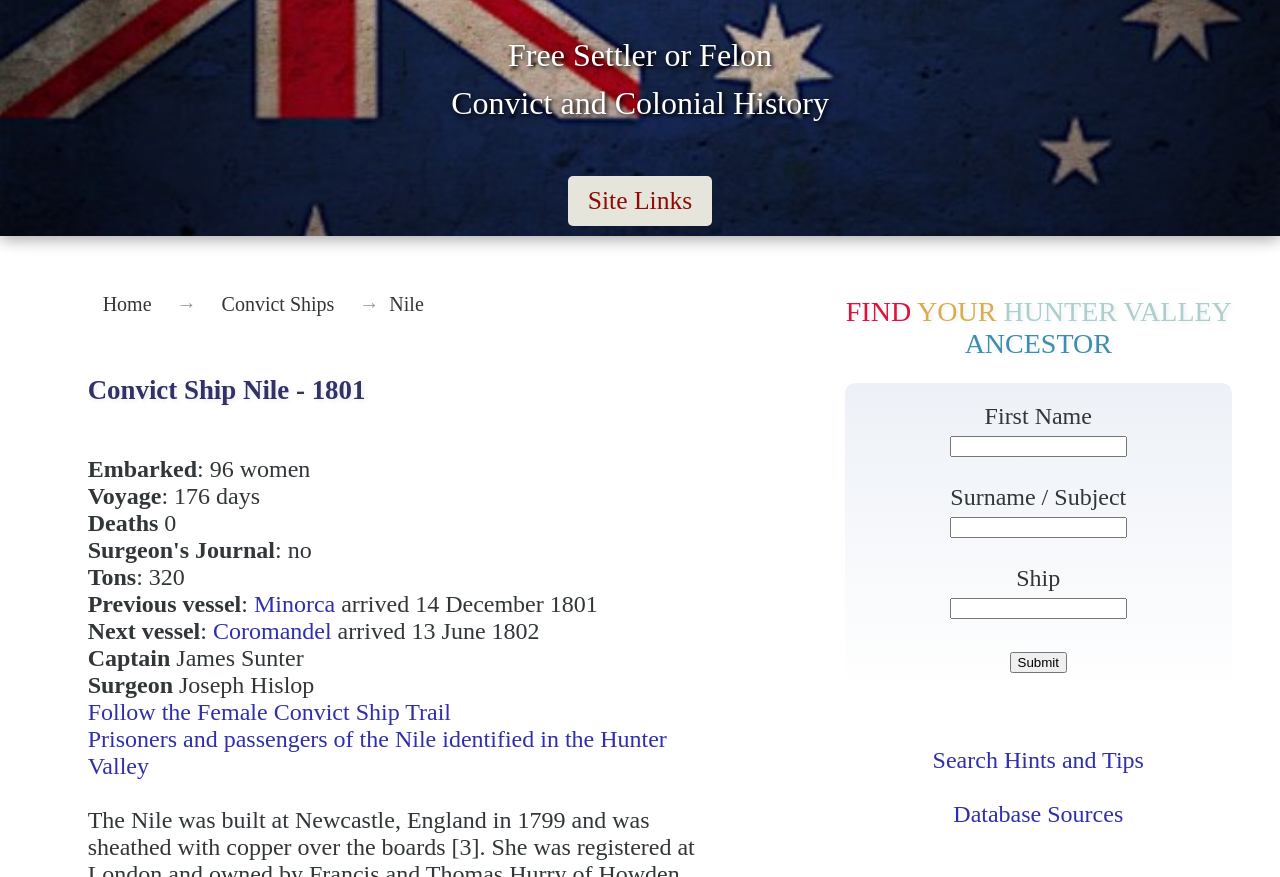Determine the bounding box coordinates for the area that should be clicked to carry out the following instruction: "Submit a search query".

[0.789, 0.744, 0.834, 0.768]